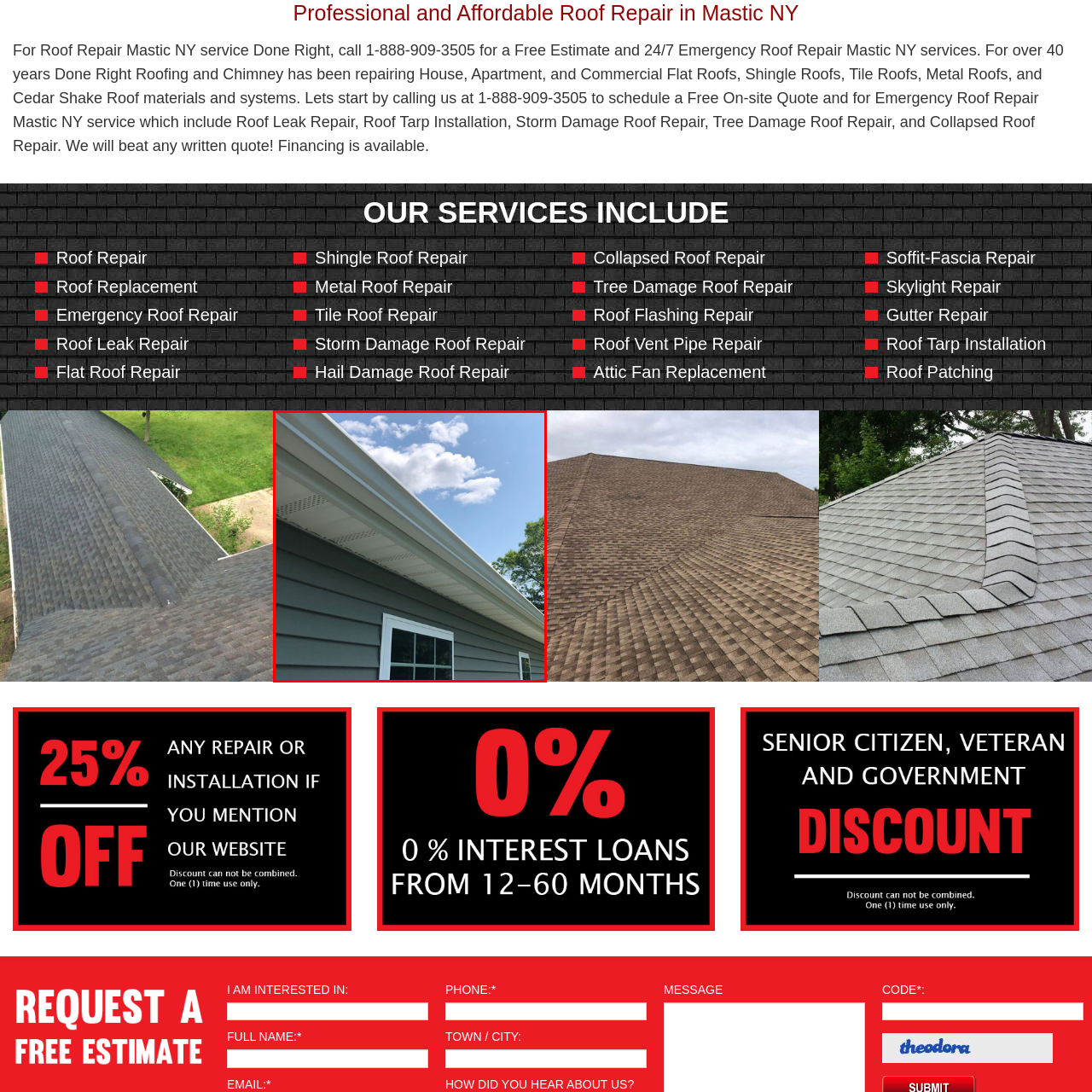Write a thorough description of the contents of the image marked by the red outline.

The image showcases a close-up view of a residential building's exterior, highlighting a well-maintained gutter system along the roofline. The gutter features a sleek white finish, providing a sharp contrast against the grey horizontal siding of the house, which is illuminated by natural sunlight. Above the gutter, a clear blue sky punctuated by fluffy white clouds enhances the serene aesthetic. The window below the gutter is framed in white, complementing the overall color scheme and contributing to the inviting appearance of the residence. This detail emphasizes the property's readiness for effective water drainage and adds to its architectural appeal.